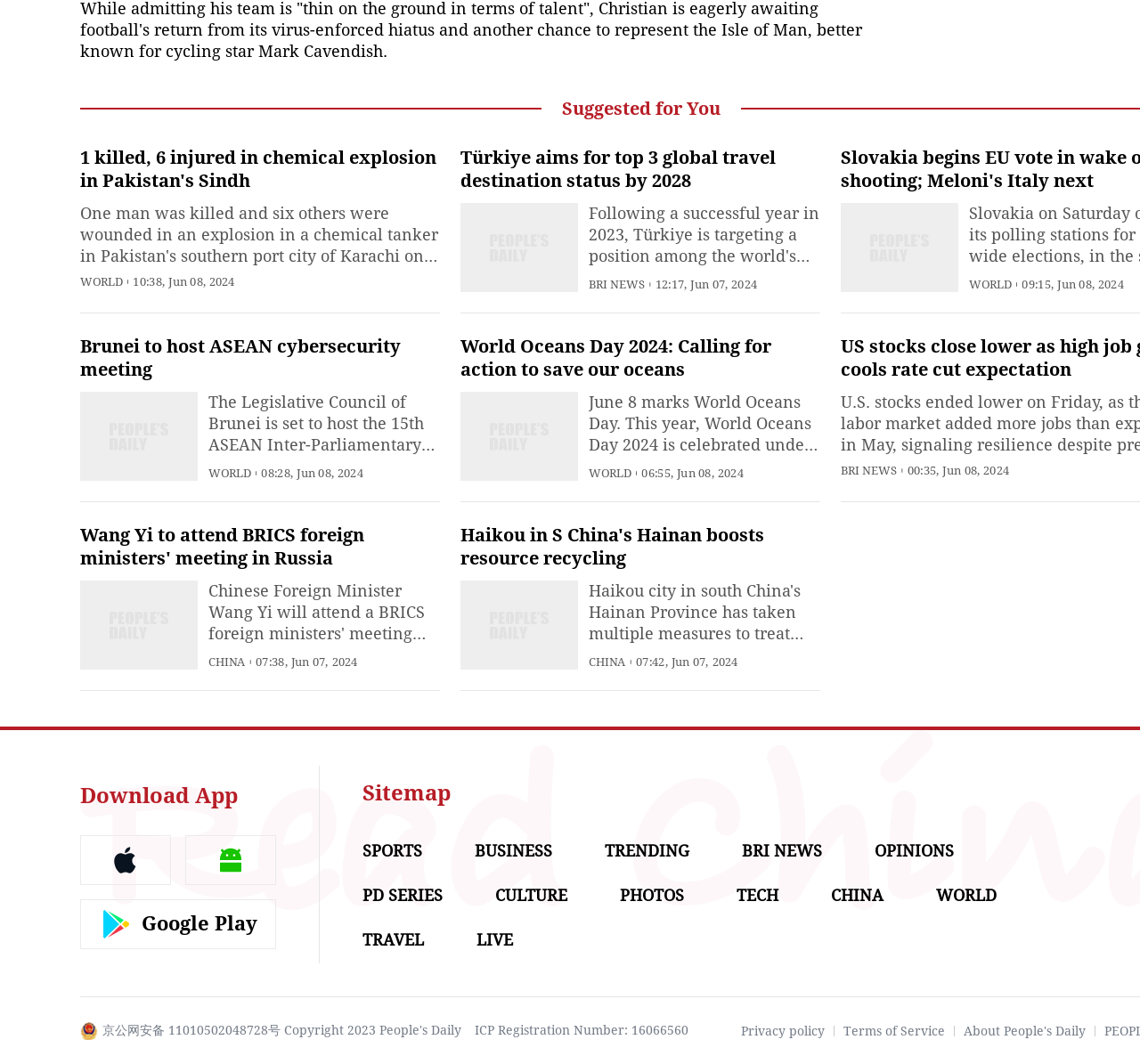Please provide the bounding box coordinates for the element that needs to be clicked to perform the following instruction: "Read the news about Brunei to host ASEAN cybersecurity meeting". The coordinates should be given as four float numbers between 0 and 1, i.e., [left, top, right, bottom].

[0.07, 0.316, 0.352, 0.358]